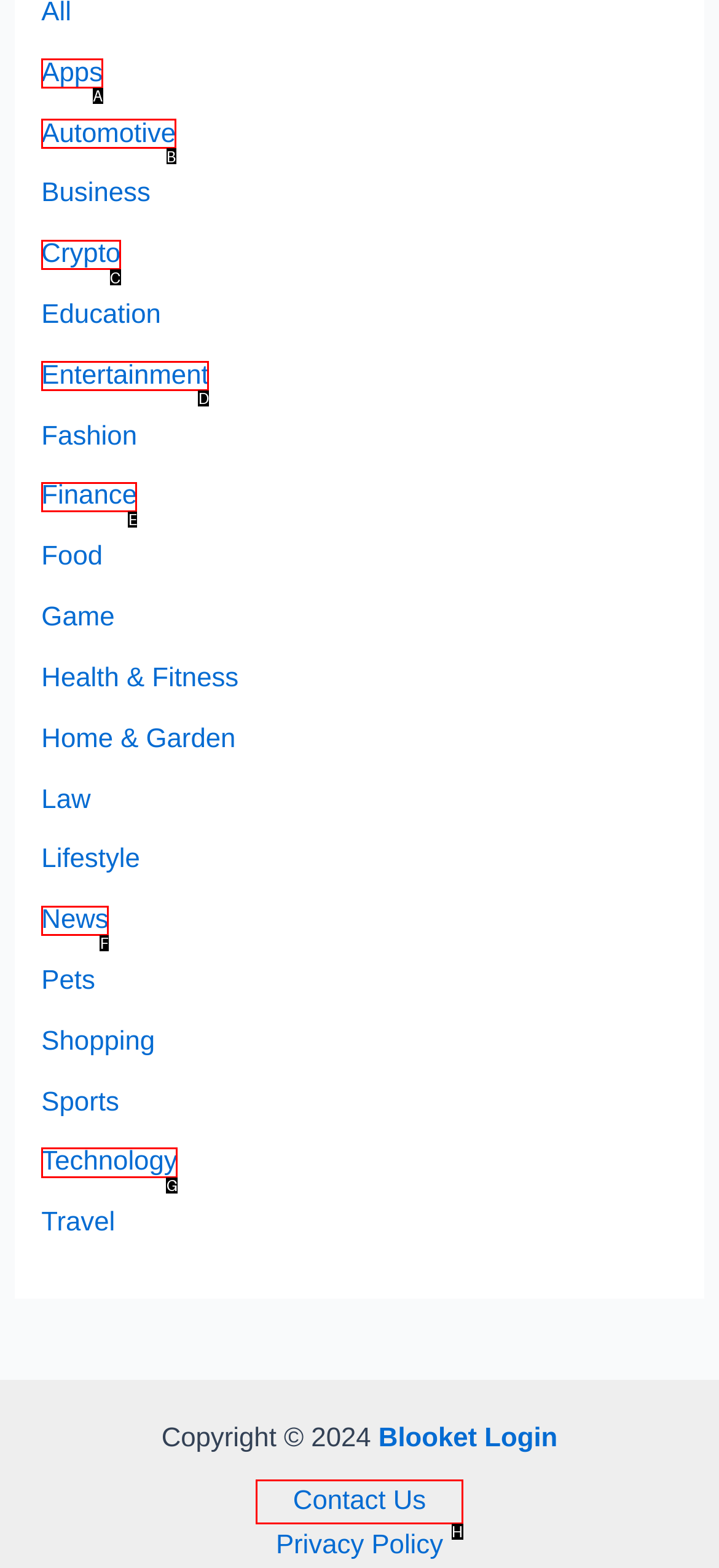Choose the UI element to click on to achieve this task: Explore the Technology section. Reply with the letter representing the selected element.

G